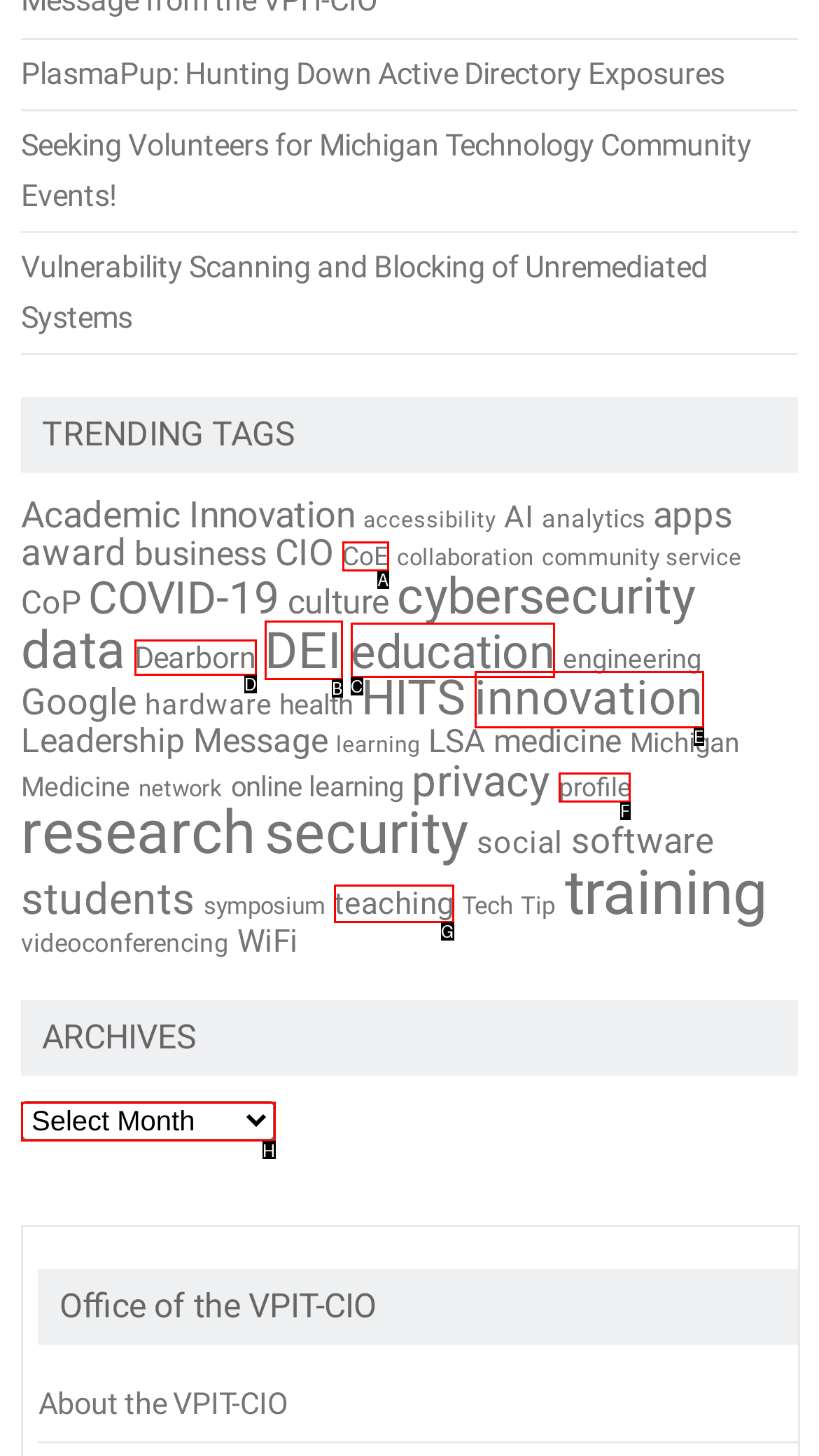Which HTML element should be clicked to complete the task: Select archives? Answer with the letter of the corresponding option.

H